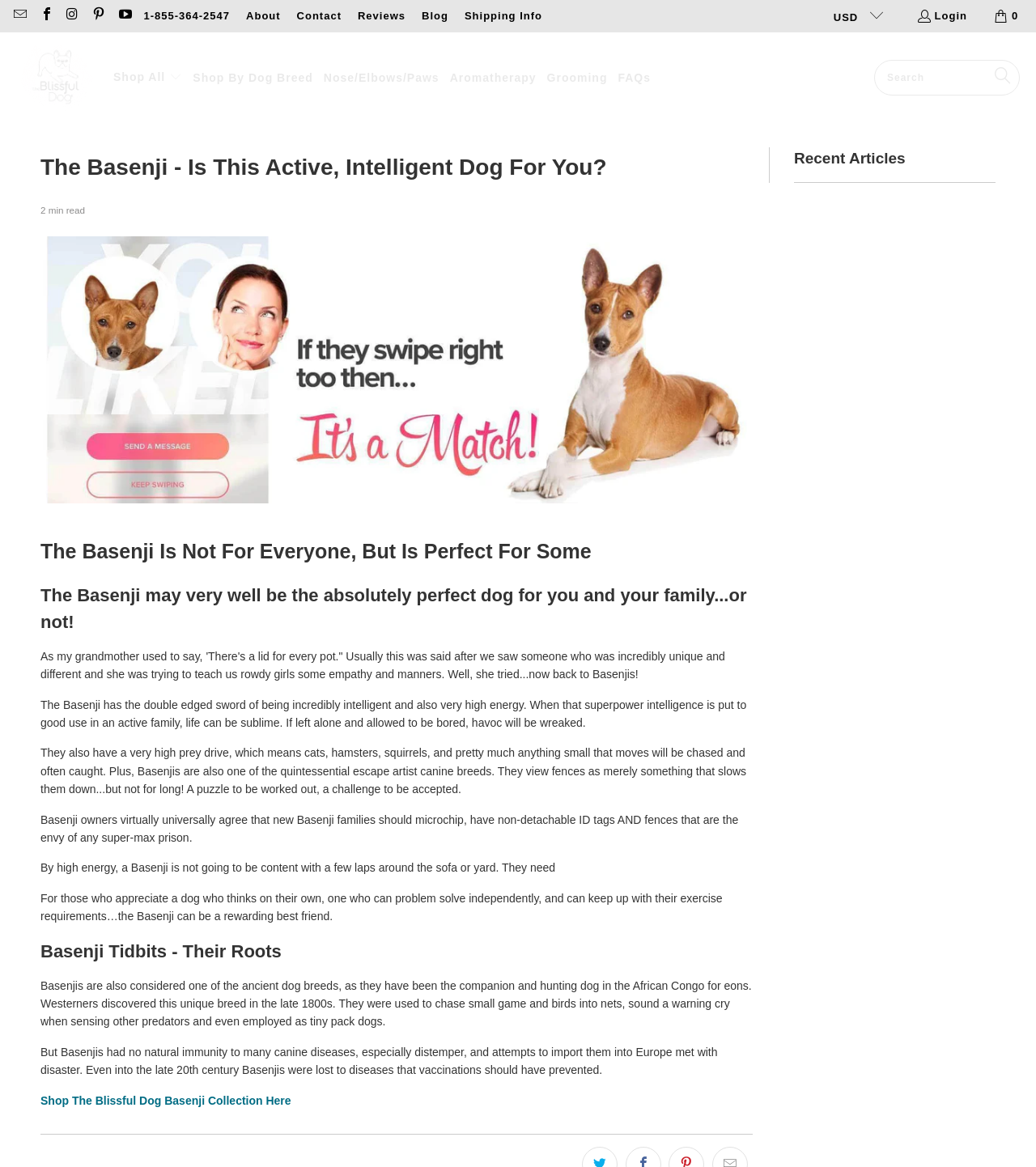Can you identify and provide the main heading of the webpage?

The Basenji - Is This Active, Intelligent Dog For You?